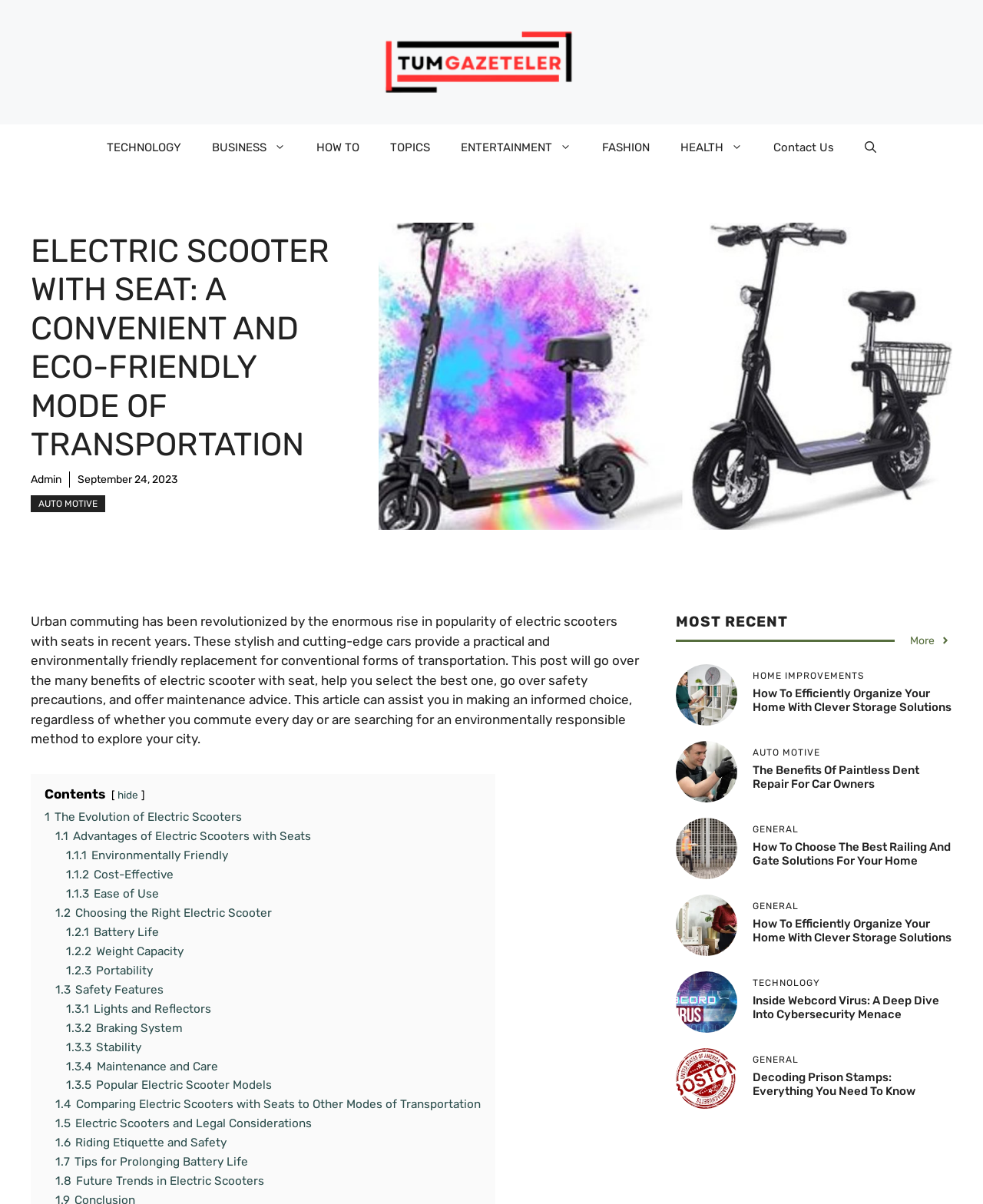Based on the element description CONTACT US, identify the bounding box coordinates for the UI element. The coordinates should be in the format (top-left x, top-left y, bottom-right x, bottom-right y) and within the 0 to 1 range.

None